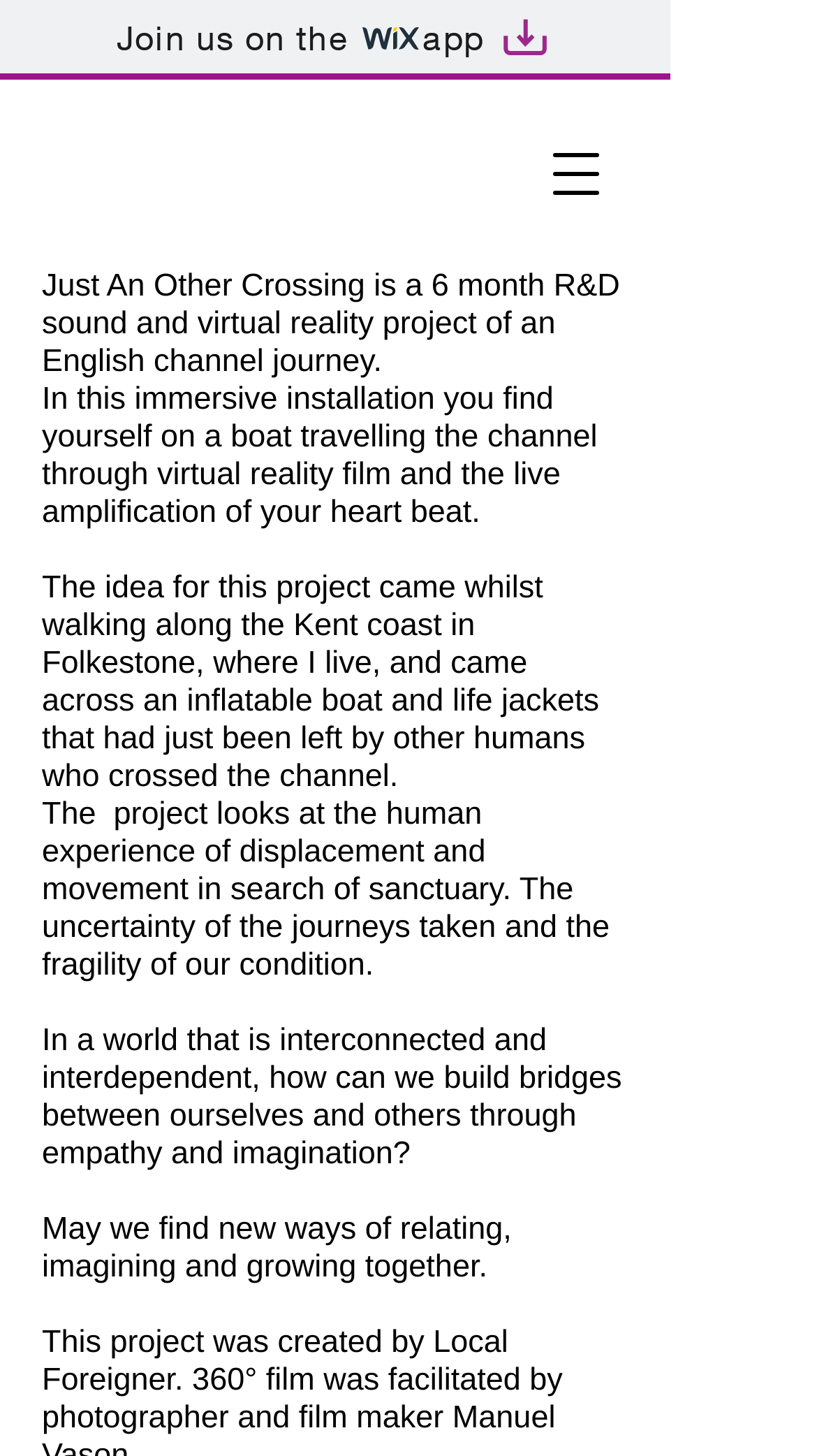What is the theme of the project?
Please provide a comprehensive and detailed answer to the question.

The project looks at the human experience of displacement and movement in search of sanctuary, and the uncertainty of the journeys taken and the fragility of our condition.